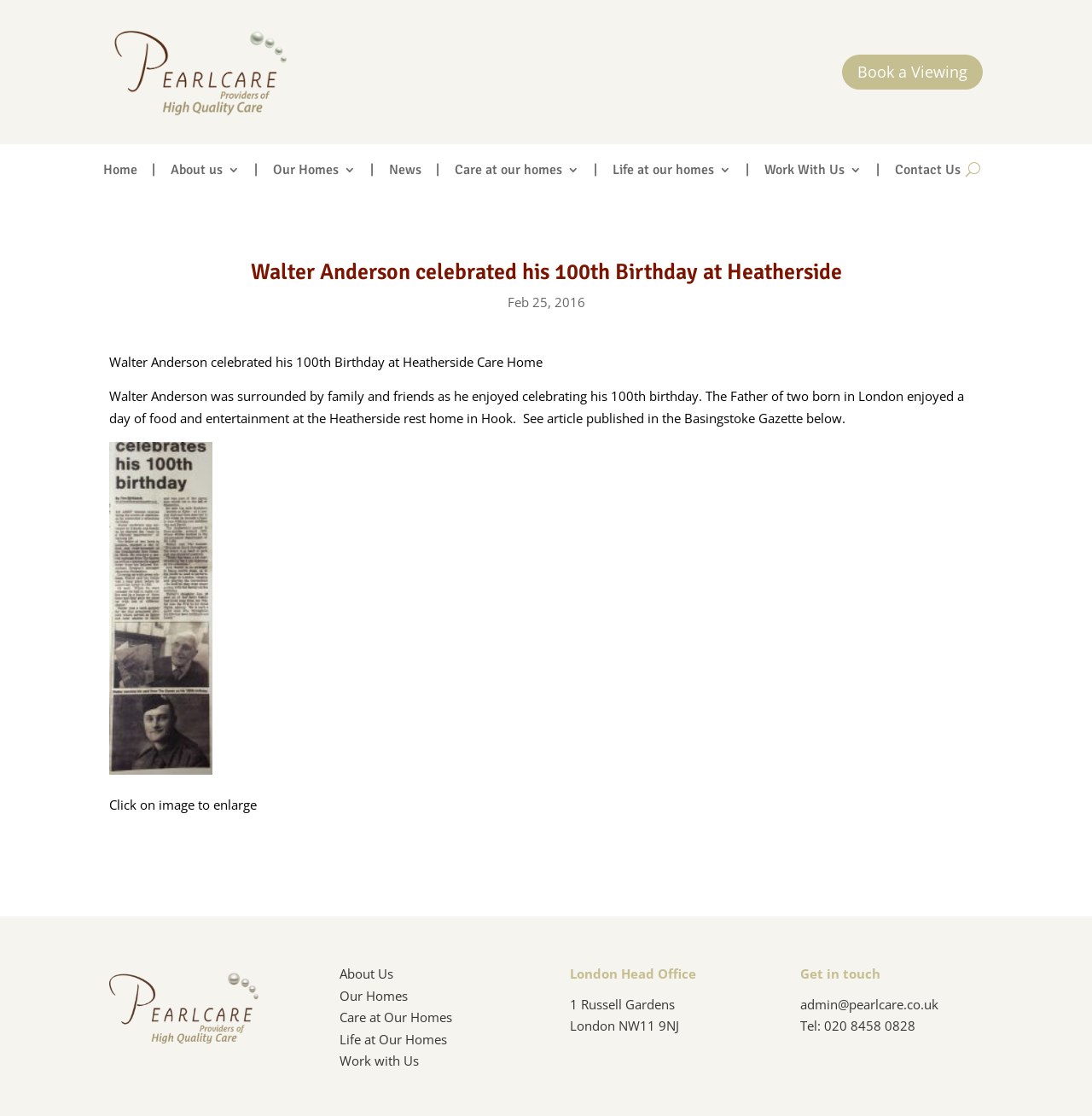Please determine the primary heading and provide its text.

Walter Anderson celebrated his 100th Birthday at Heatherside